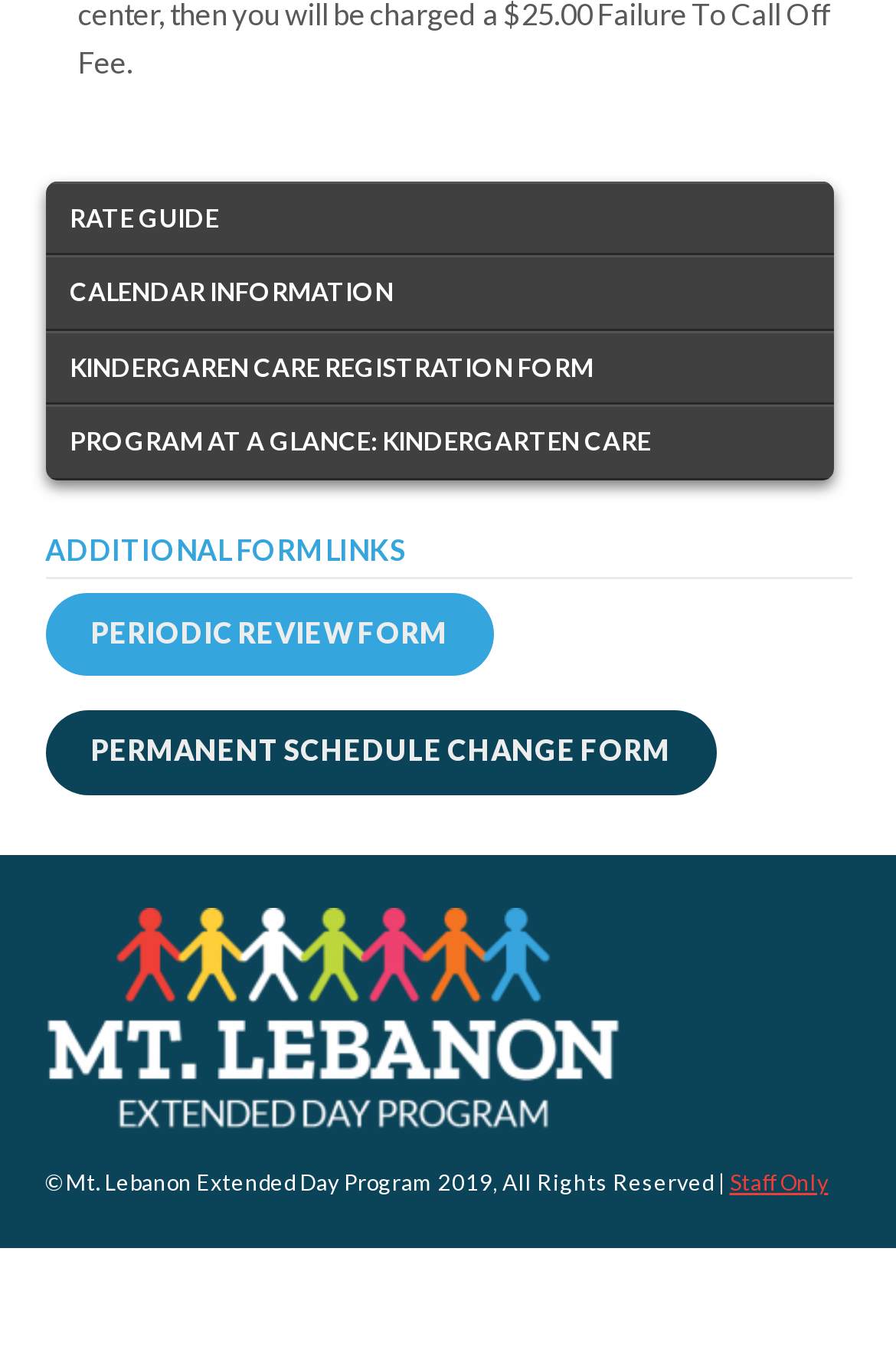Bounding box coordinates are specified in the format (top-left x, top-left y, bottom-right x, bottom-right y). All values are floating point numbers bounded between 0 and 1. Please provide the bounding box coordinate of the region this sentence describes: Periodic Review Form

[0.05, 0.435, 0.55, 0.496]